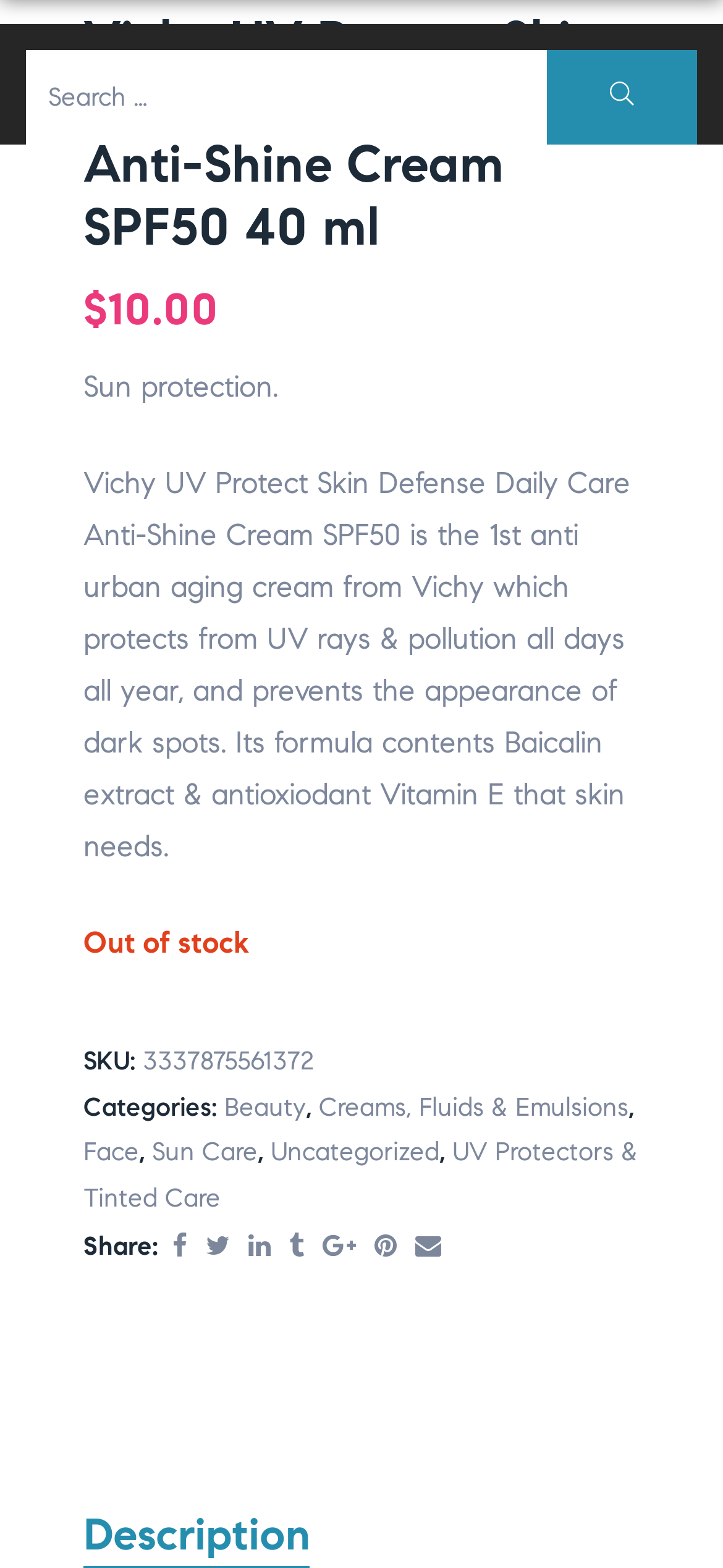Show the bounding box coordinates of the element that should be clicked to complete the task: "Search for products".

[0.036, 0.031, 0.964, 0.092]